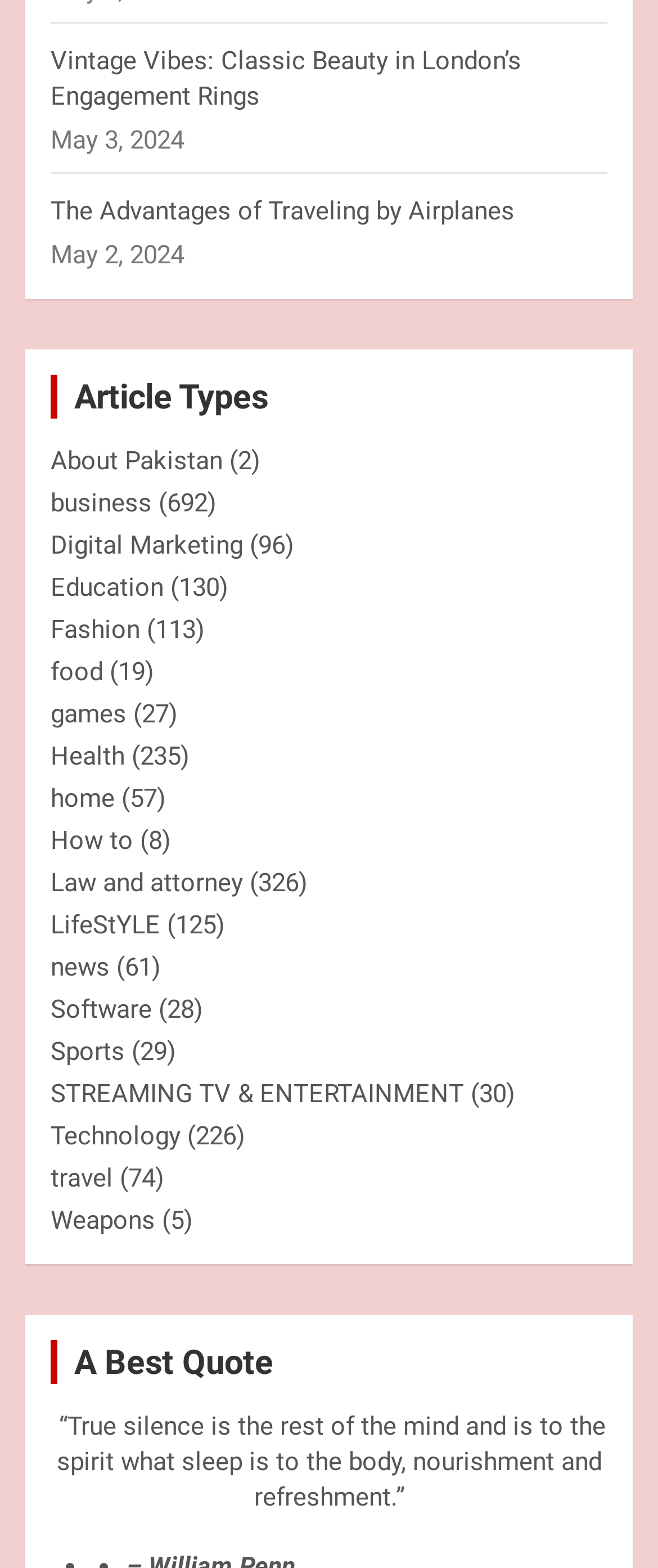How many articles are there under the 'Health' category?
Based on the image, give a concise answer in the form of a single word or short phrase.

235